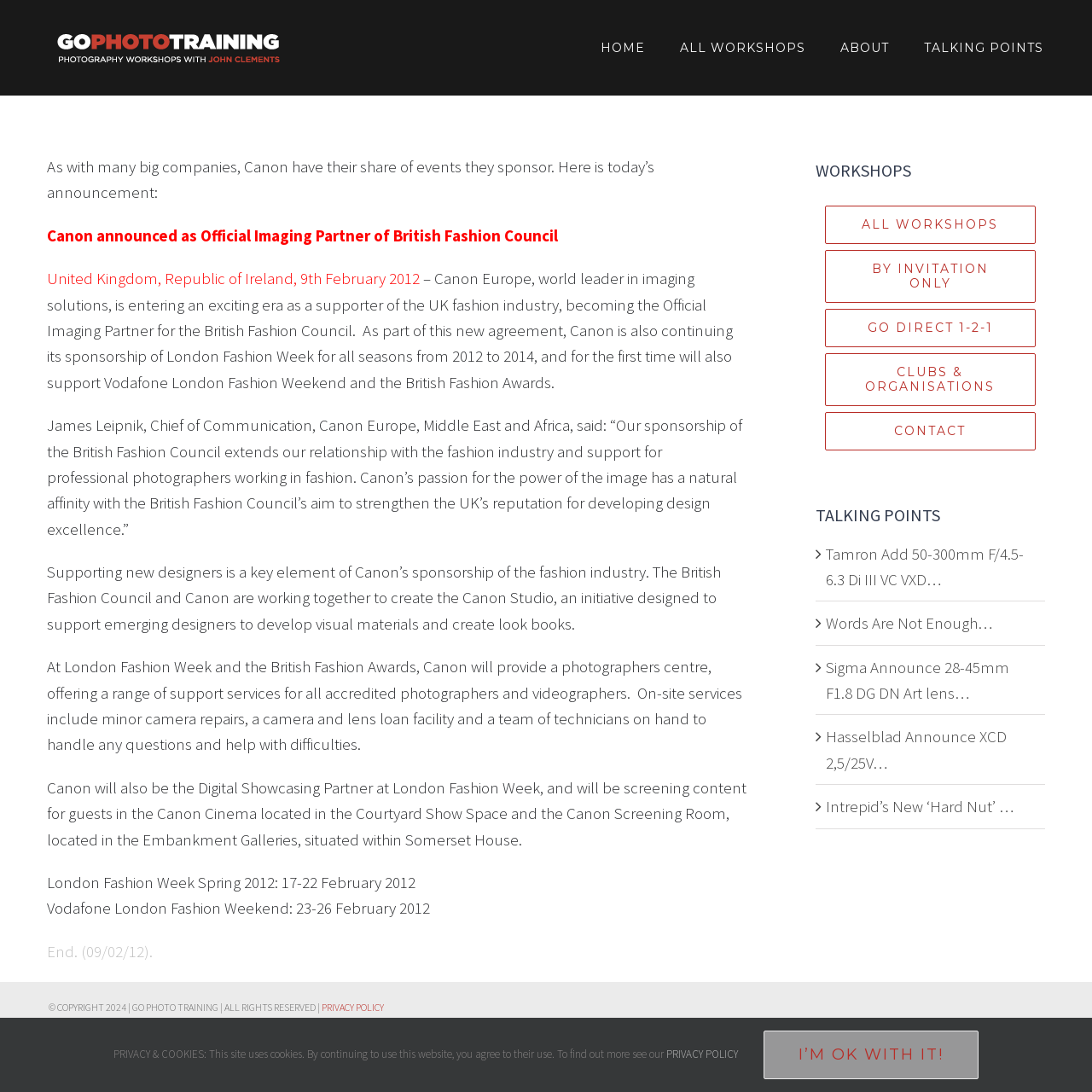Locate the bounding box of the UI element described by: "aria-label="jordi-morgan-communications-logo-web-01"" in the given webpage screenshot.

None